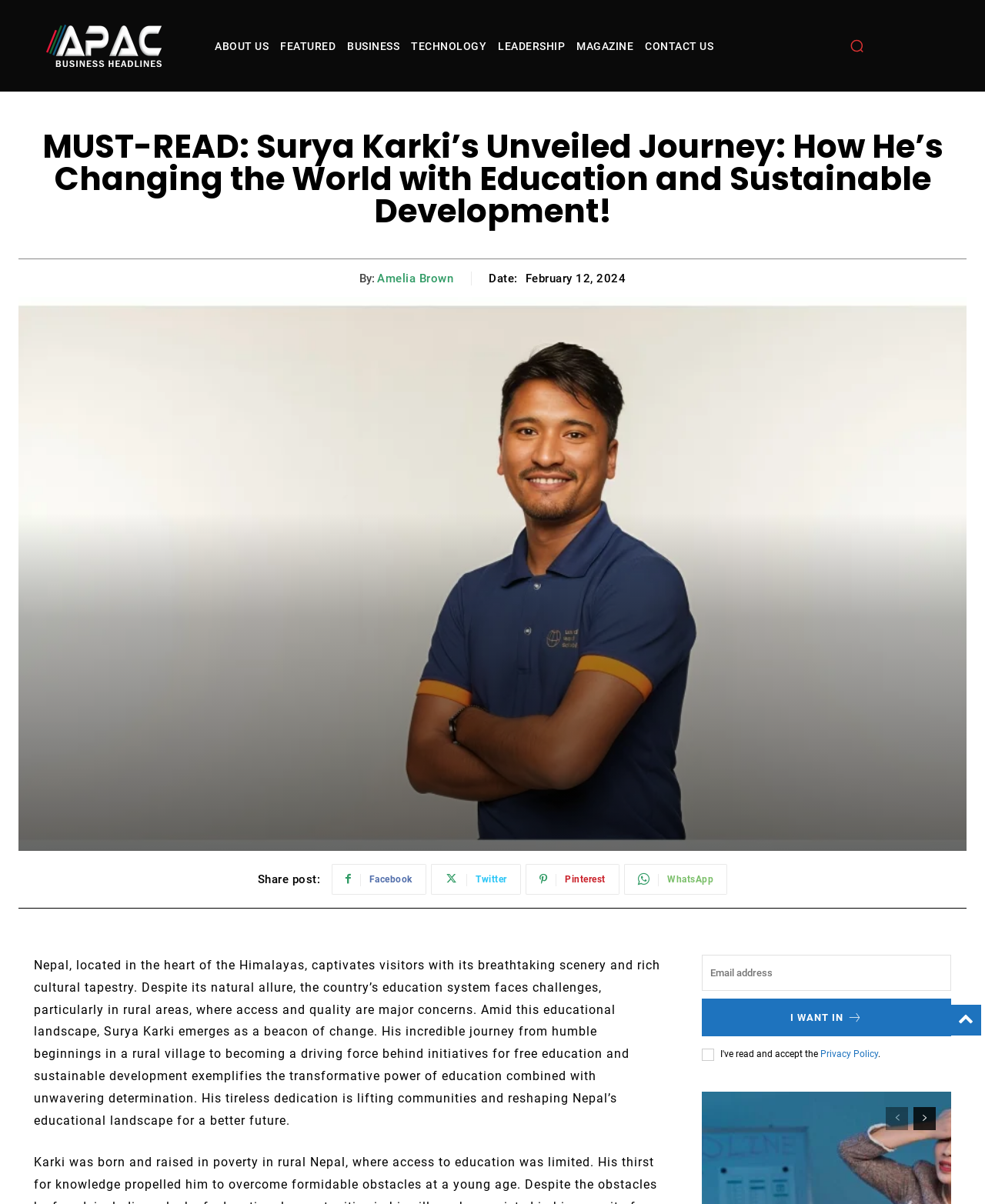How many navigation links are available in the top menu?
Provide a thorough and detailed answer to the question.

The top menu has 7 navigation links, which are 'ABOUT US', 'FEATURED', 'BUSINESS', 'TECHNOLOGY', 'LEADERSHIP', 'MAGAZINE', and 'CONTACT US'.